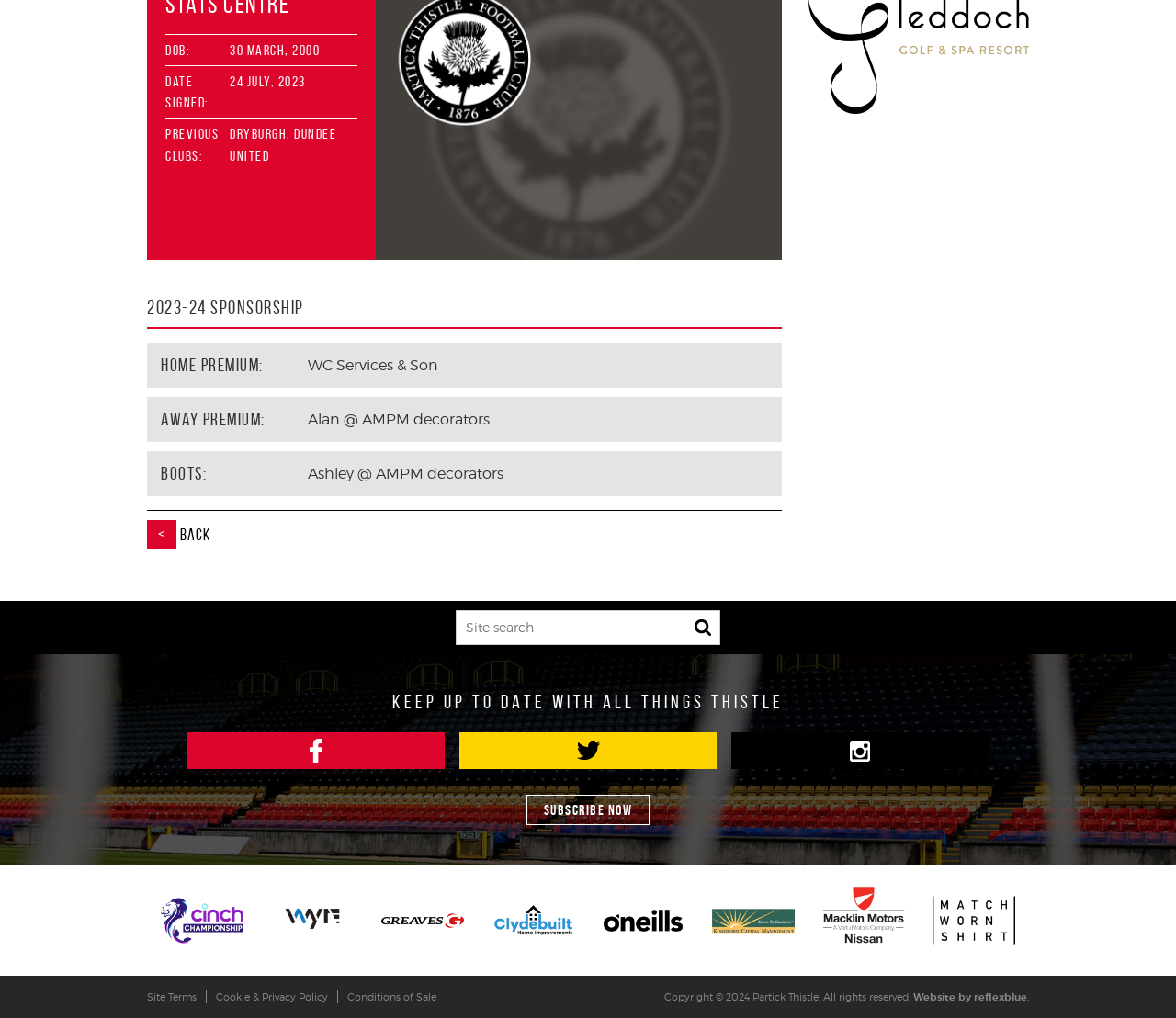Find the bounding box coordinates for the HTML element described in this sentence: "alt="Partick Thistle FC on Instagram"". Provide the coordinates as four float numbers between 0 and 1, in the format [left, top, right, bottom].

[0.622, 0.72, 0.841, 0.756]